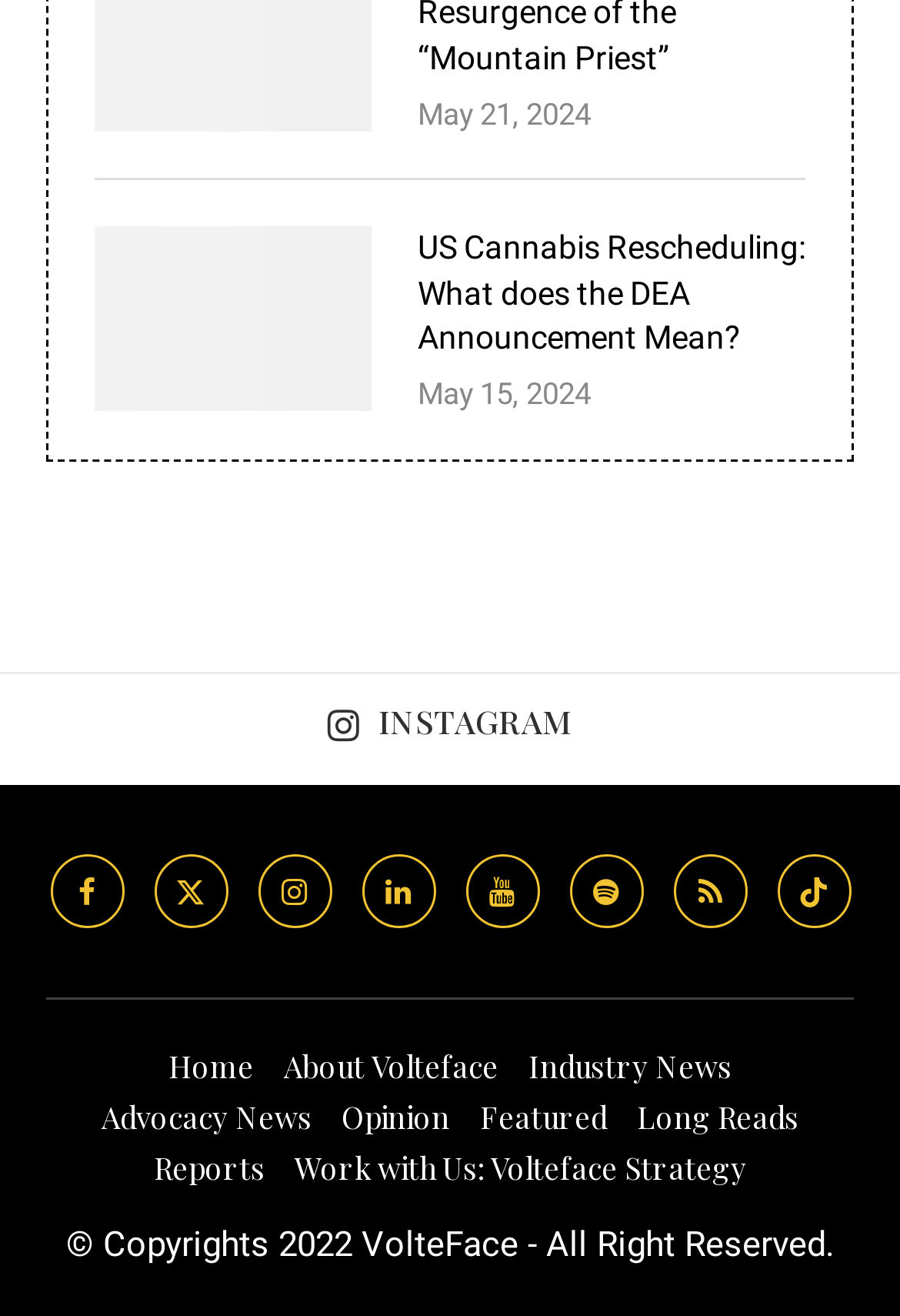How many navigation links are available?
From the screenshot, provide a brief answer in one word or phrase.

9